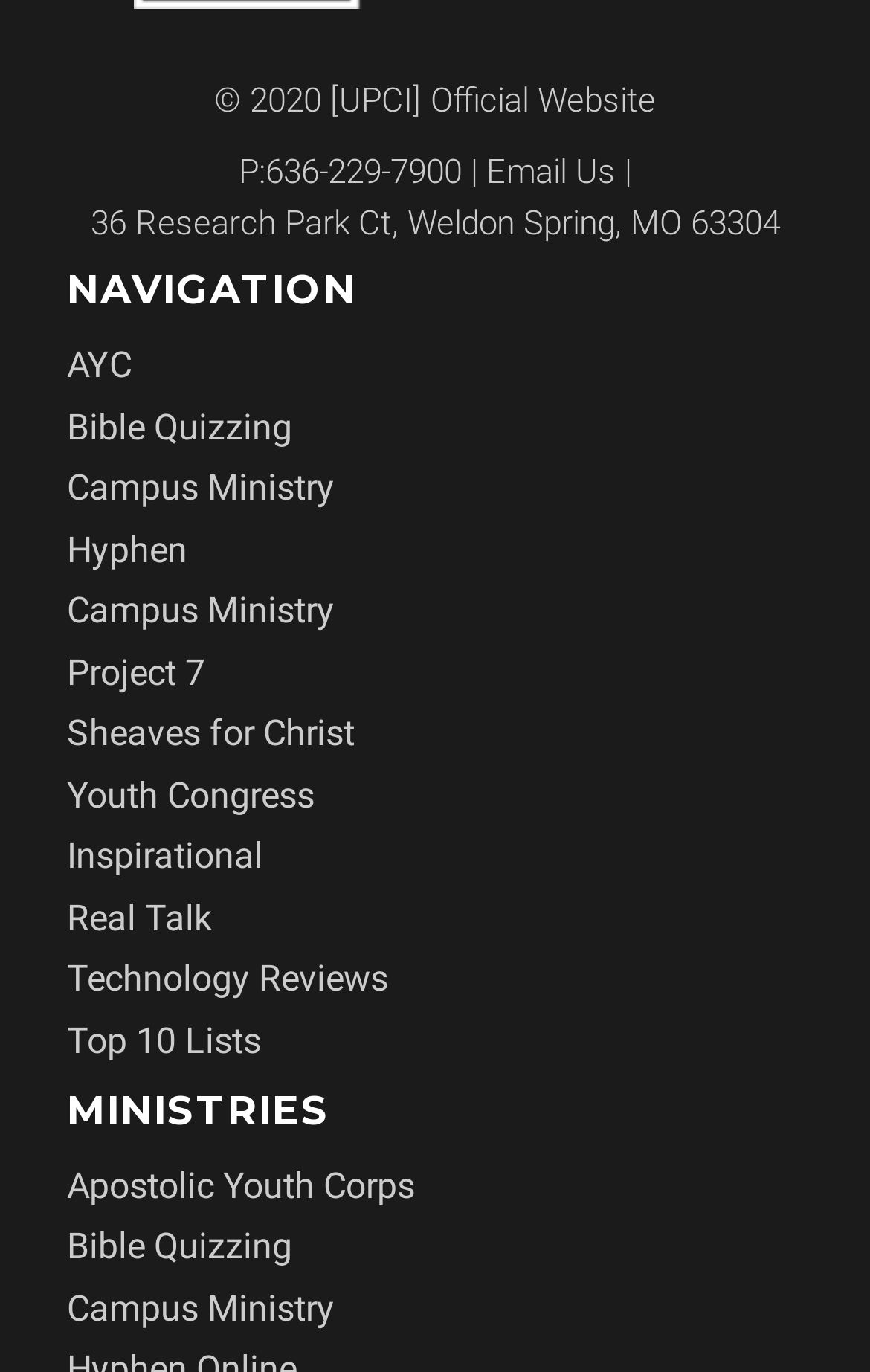Determine the bounding box coordinates of the element's region needed to click to follow the instruction: "explore Campus Ministry". Provide these coordinates as four float numbers between 0 and 1, formatted as [left, top, right, bottom].

[0.077, 0.34, 0.385, 0.371]